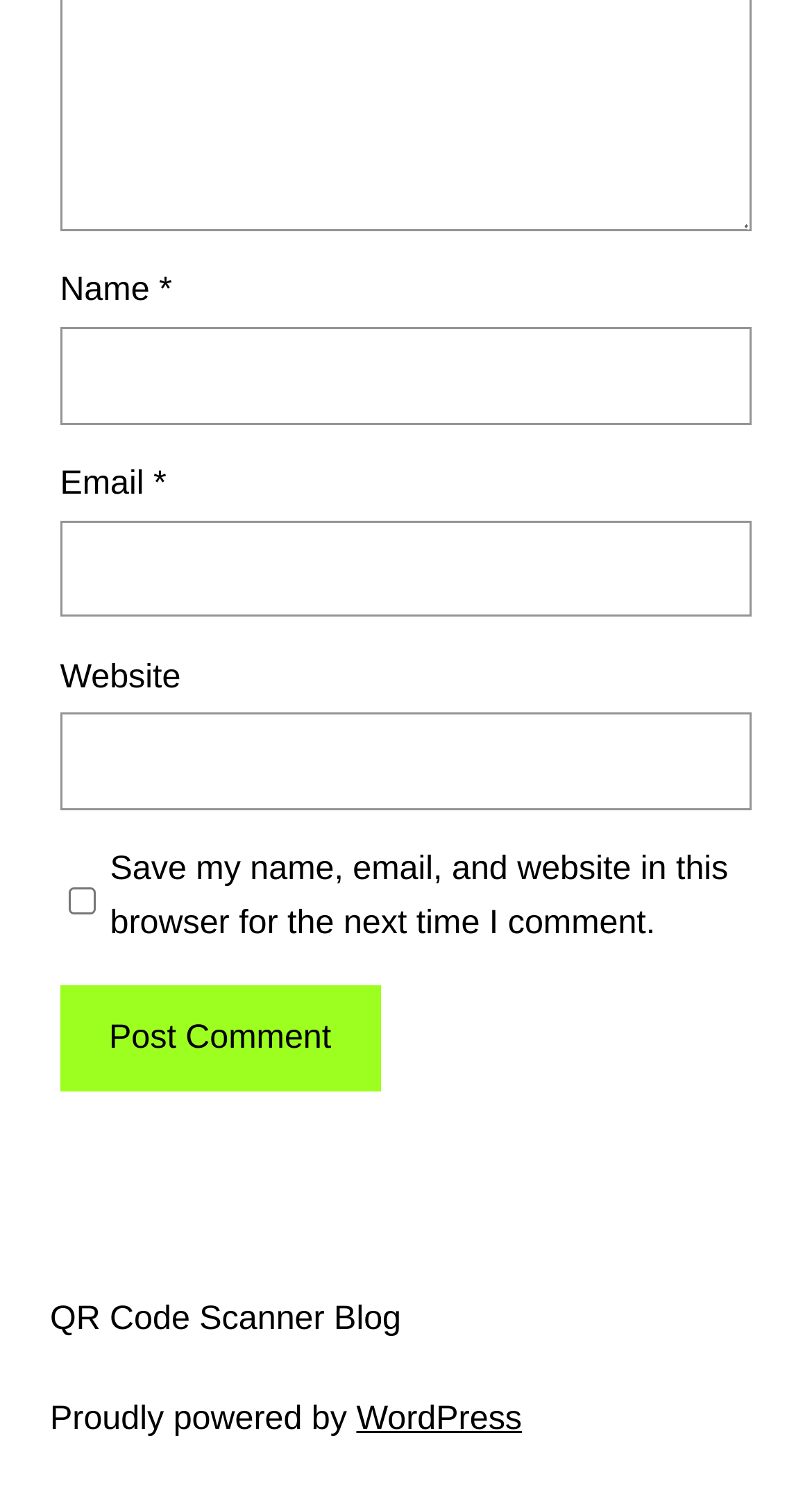Provide the bounding box coordinates of the UI element that matches the description: "parent_node: Name * name="author"".

[0.074, 0.217, 0.926, 0.282]